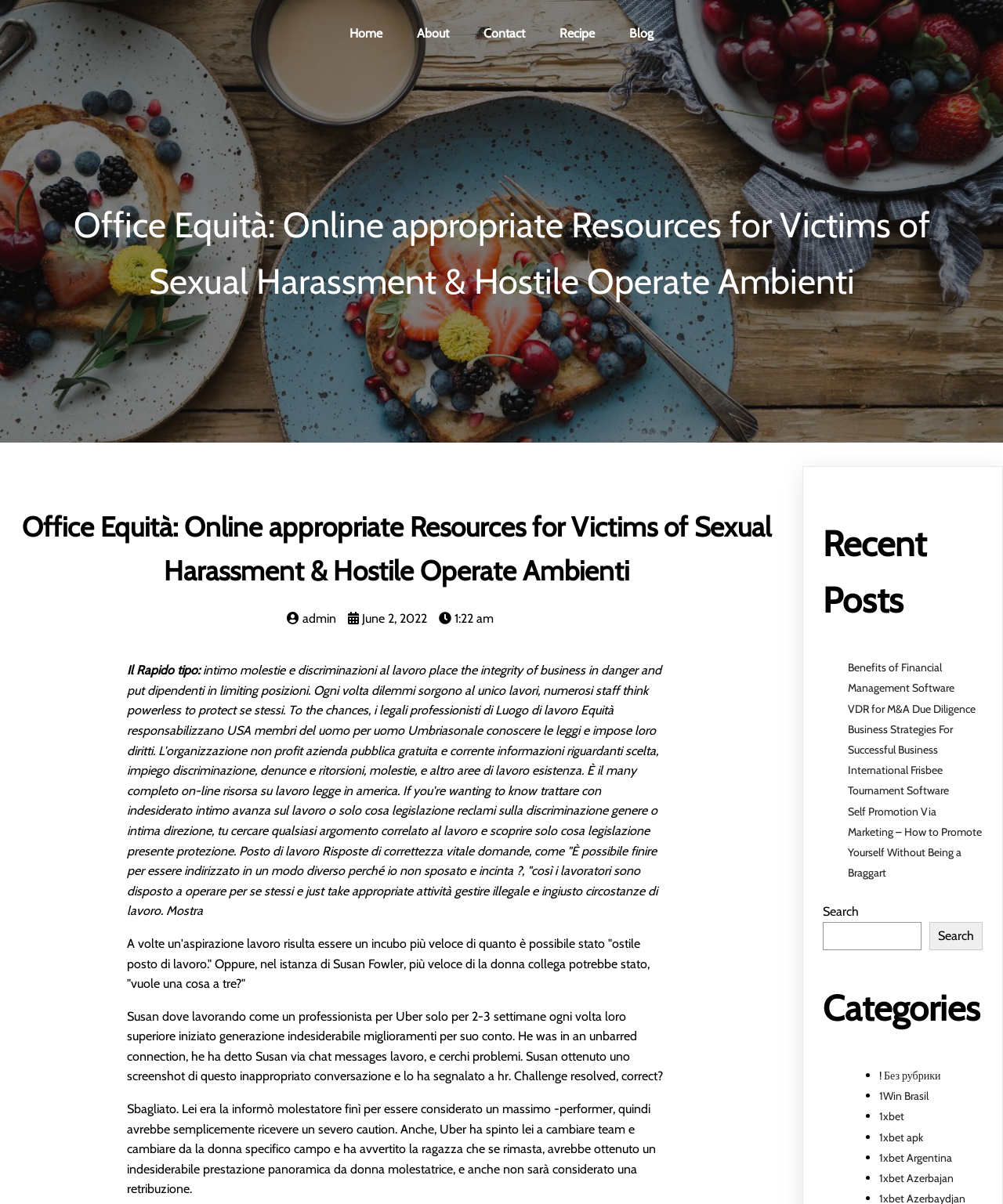Please specify the bounding box coordinates of the clickable section necessary to execute the following command: "Search for something".

[0.82, 0.766, 0.919, 0.789]